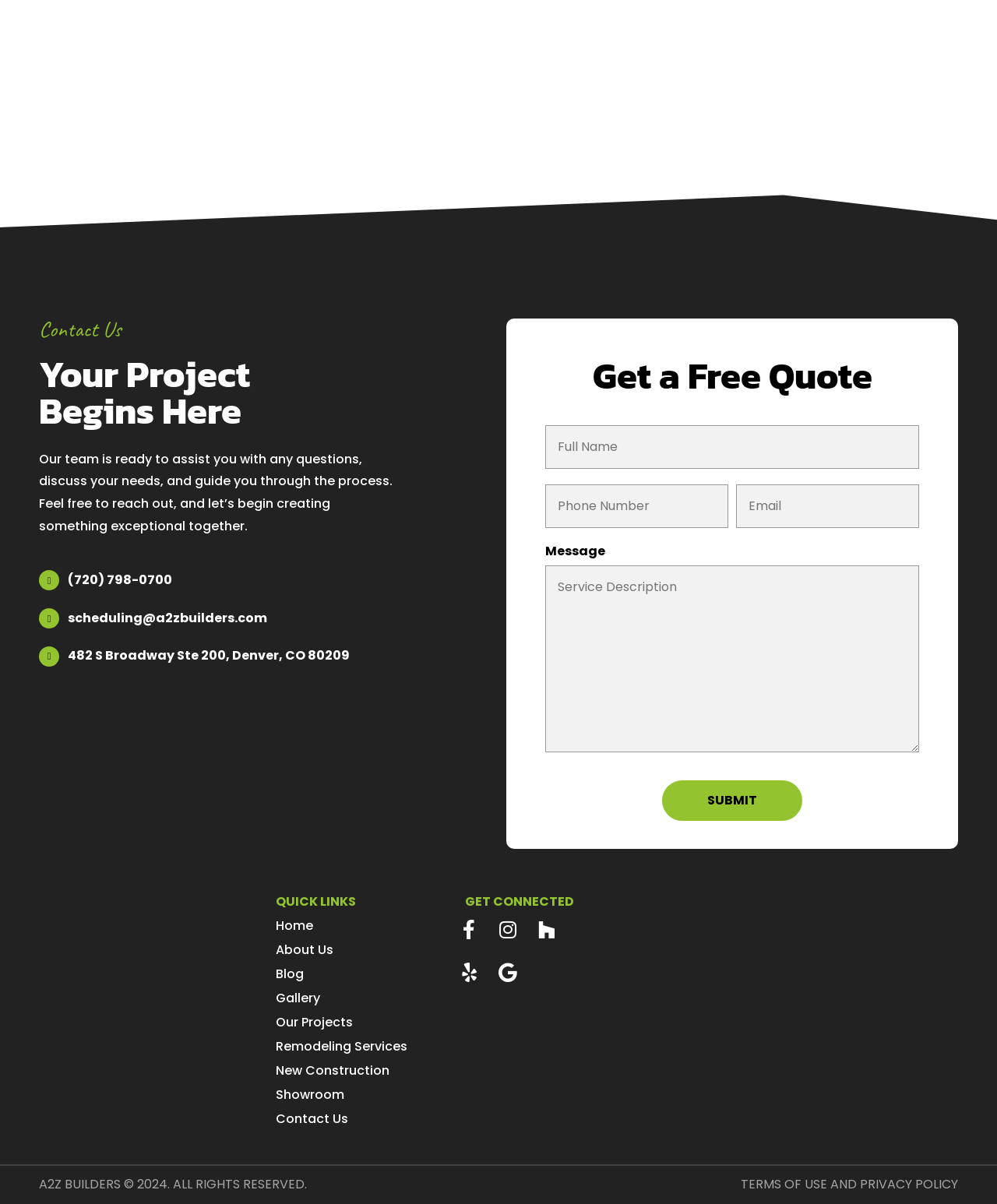Locate the bounding box coordinates of the segment that needs to be clicked to meet this instruction: "Click the 'Submit' button".

[0.664, 0.65, 0.805, 0.683]